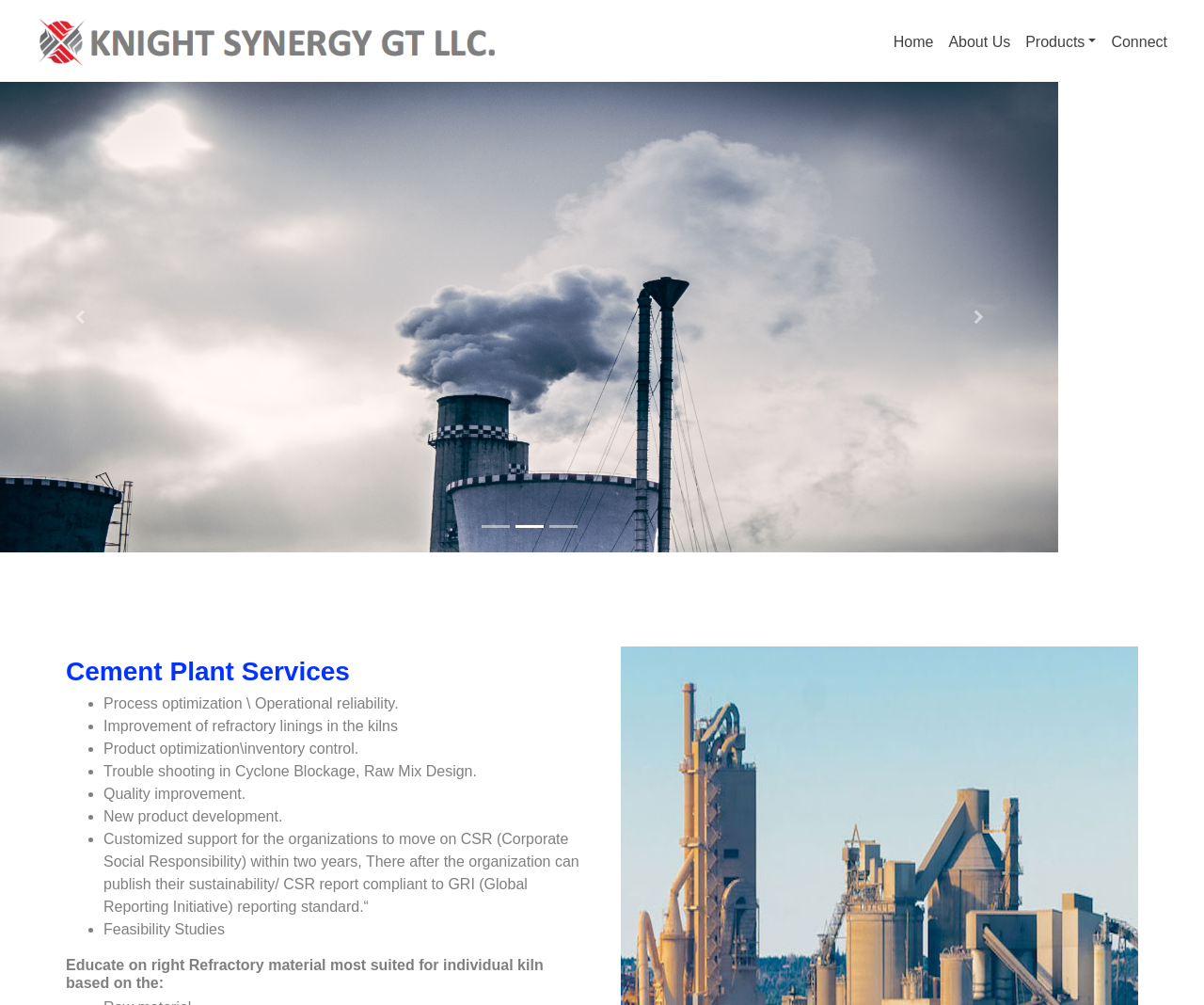Please provide a comprehensive answer to the question below using the information from the image: How many links are in the top navigation bar?

The top navigation bar contains four links: 'Home', 'About Us', 'Products', and 'Connect'.